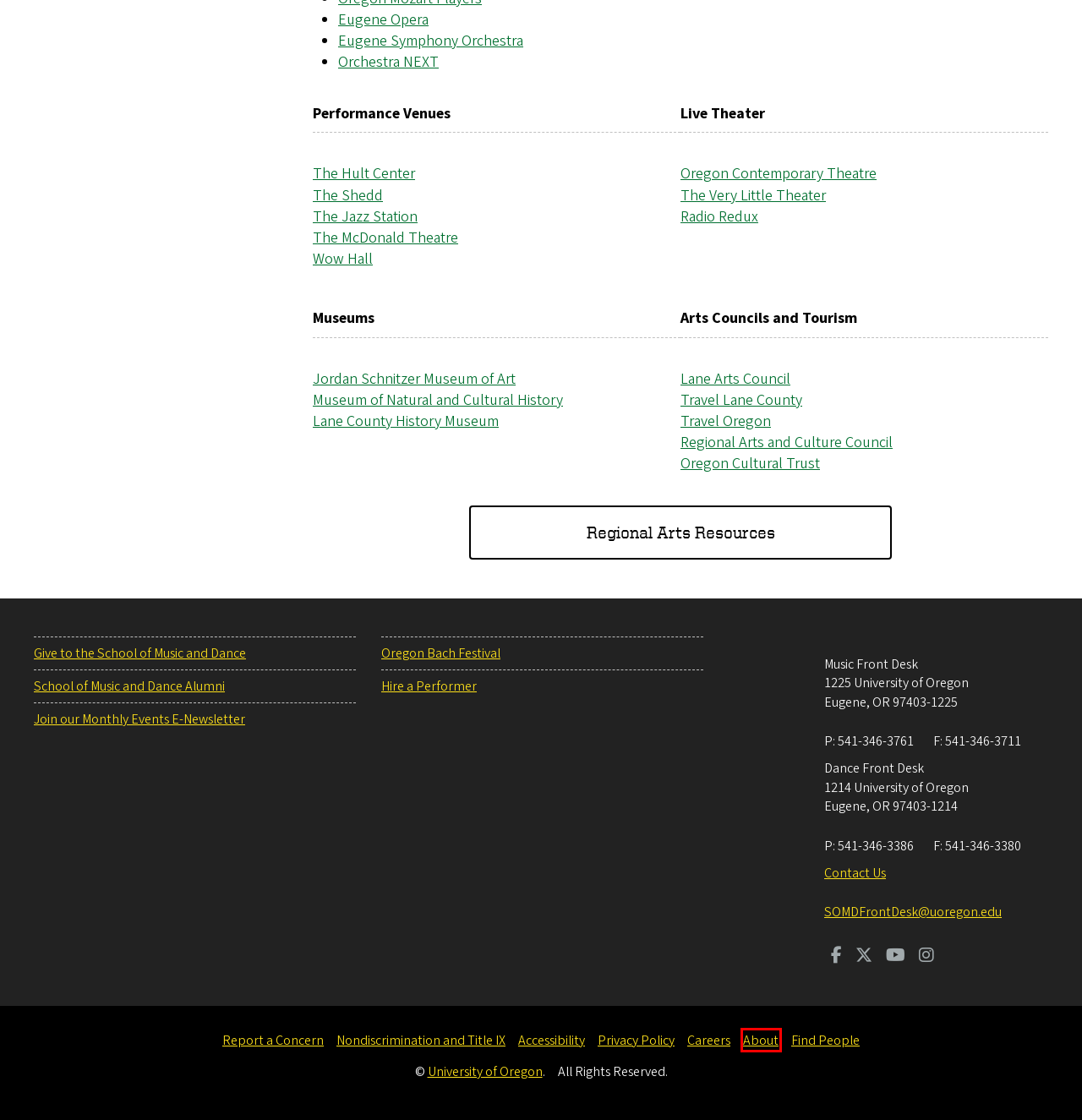You have received a screenshot of a webpage with a red bounding box indicating a UI element. Please determine the most fitting webpage description that matches the new webpage after clicking on the indicated element. The choices are:
A. Orchestra NEXT – The training orchestra that's NEXT.
B. The WOW Hall in Eugene Oregon - Live Music Venue
C. About the UO | University of Oregon
D. Home - Eugene Opera
E. Welcome
F. Lane County History Museum - Our Stories: Come Find Yours
G. Eugene Symphony | Welcome to Eugene Symphony
H. The John G. Shedd Institute for the Arts

C